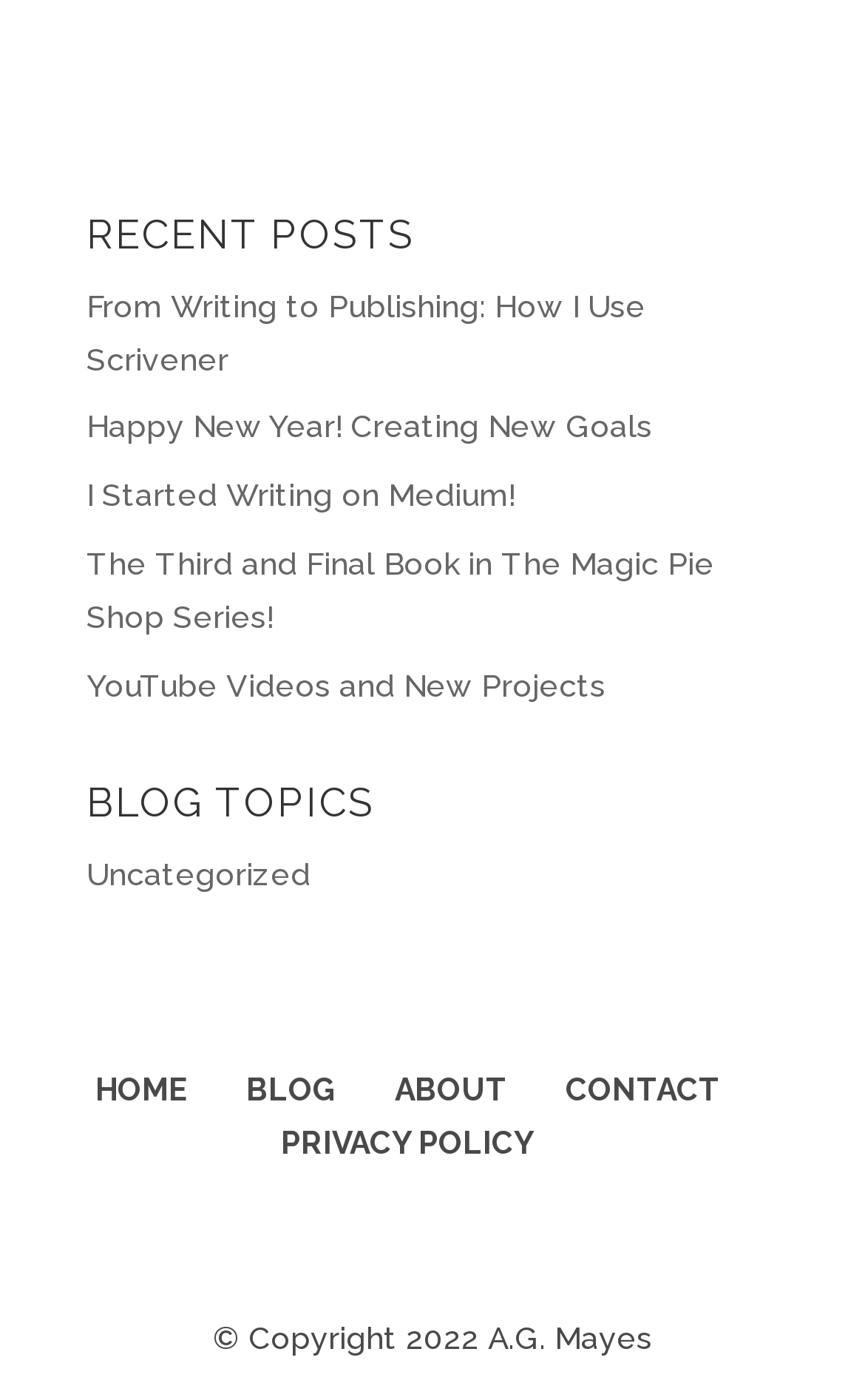Respond with a single word or phrase to the following question:
How many social media links are there?

3